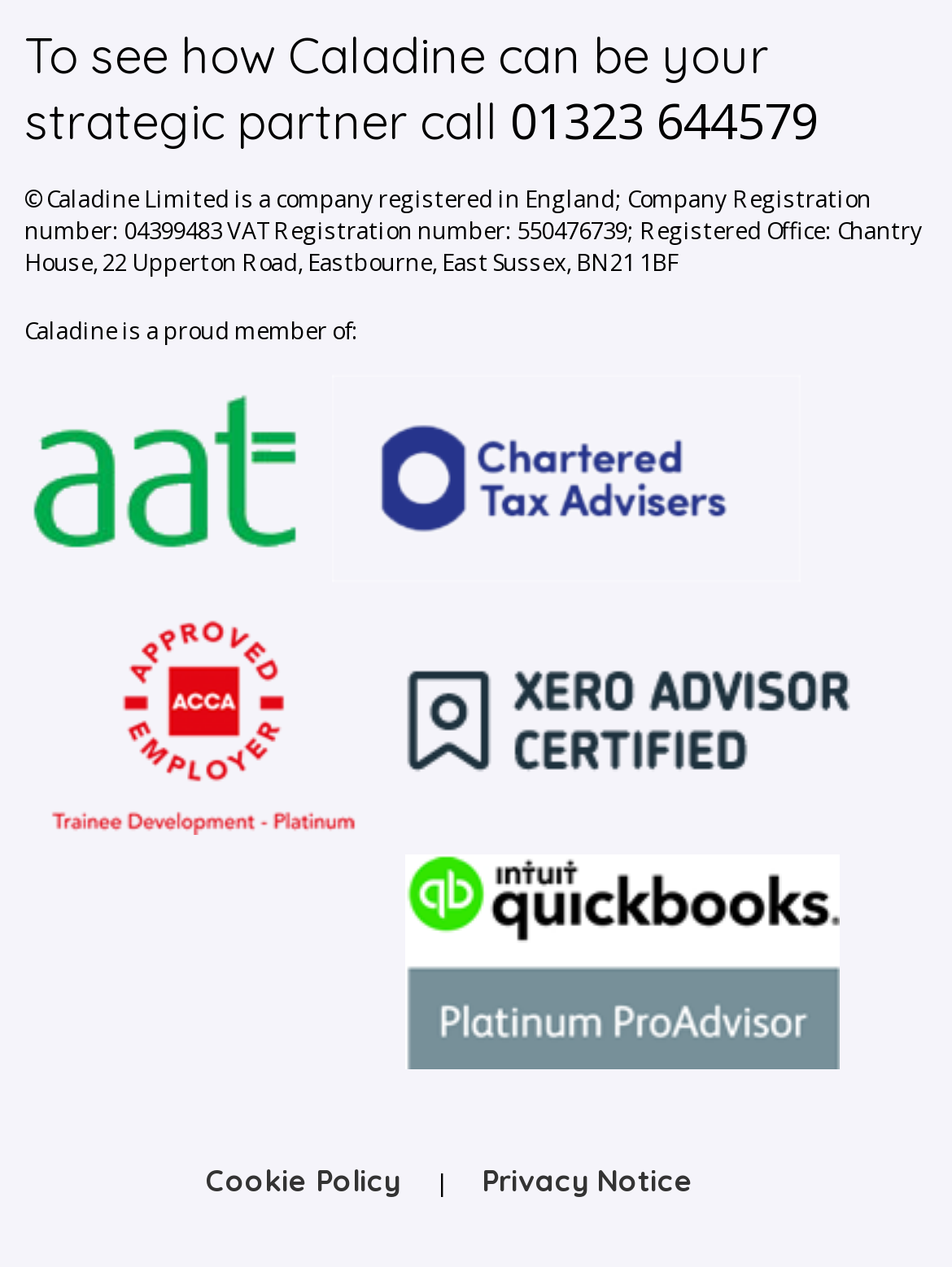Please determine the bounding box coordinates for the UI element described as: "YHBHS blog interiors + art".

None